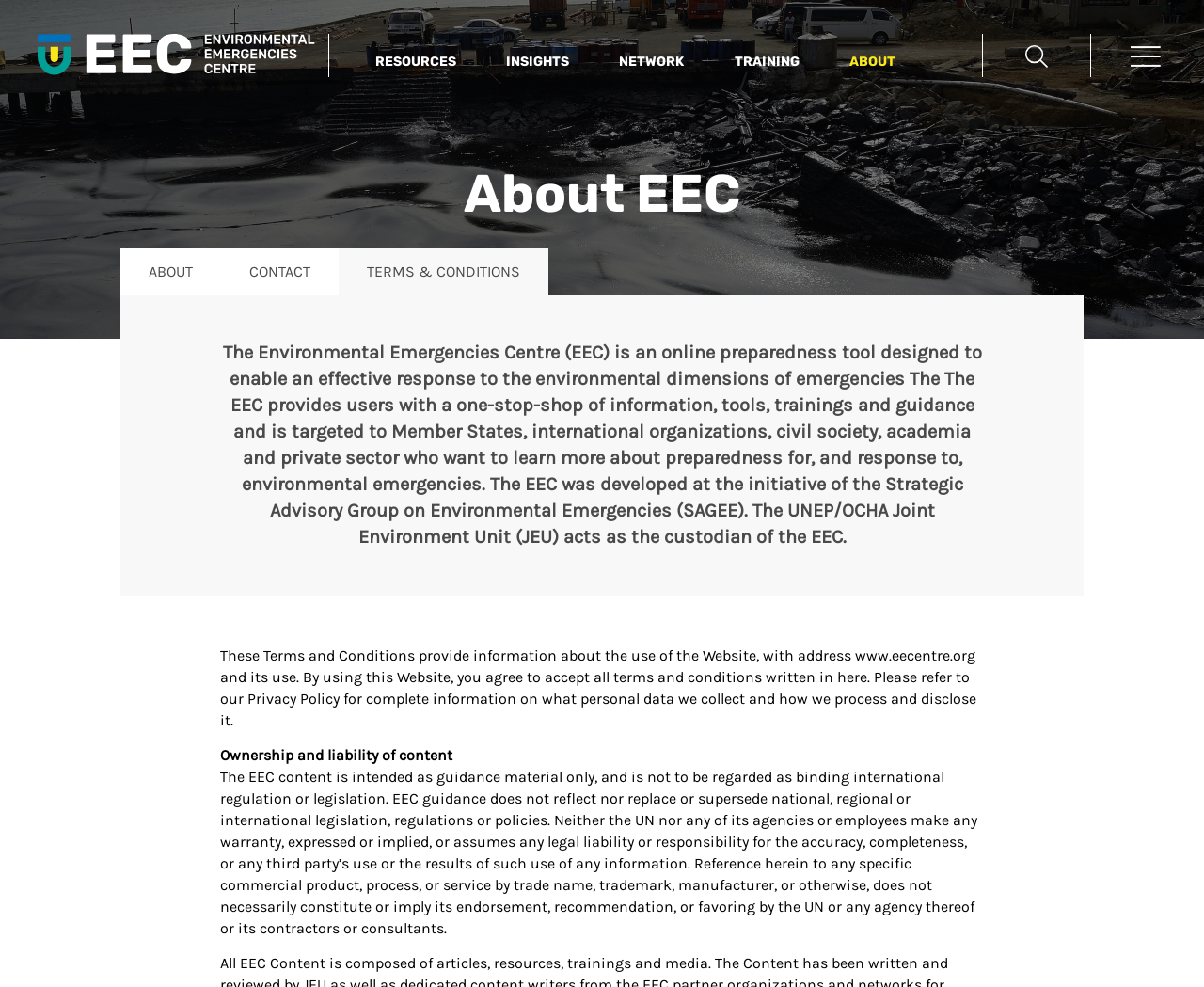Determine the bounding box coordinates of the element that should be clicked to execute the following command: "Open the menu".

[0.905, 0.034, 0.97, 0.078]